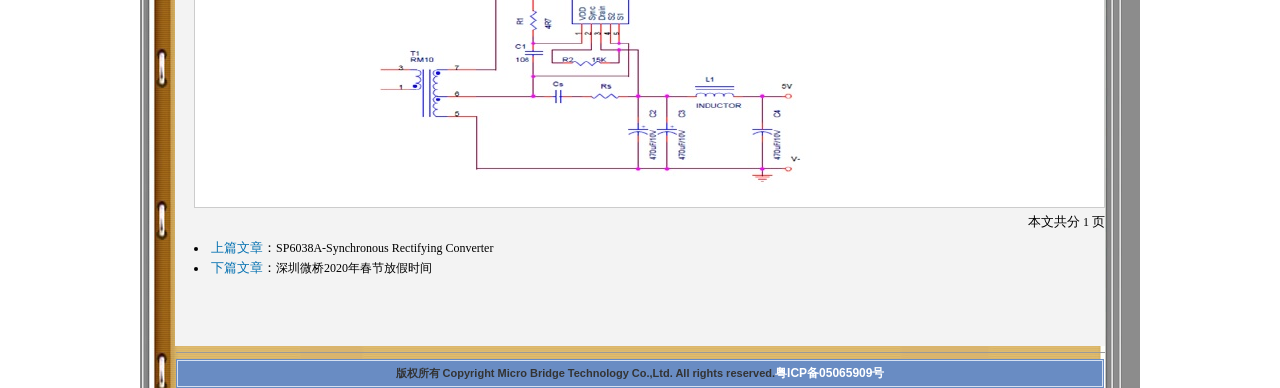What is the purpose of the separator in the bottom section?
Based on the visual information, provide a detailed and comprehensive answer.

The separator is a horizontal line that separates the main content from the copyright information at the bottom of the page. Its purpose is to visually distinguish between the two sections.